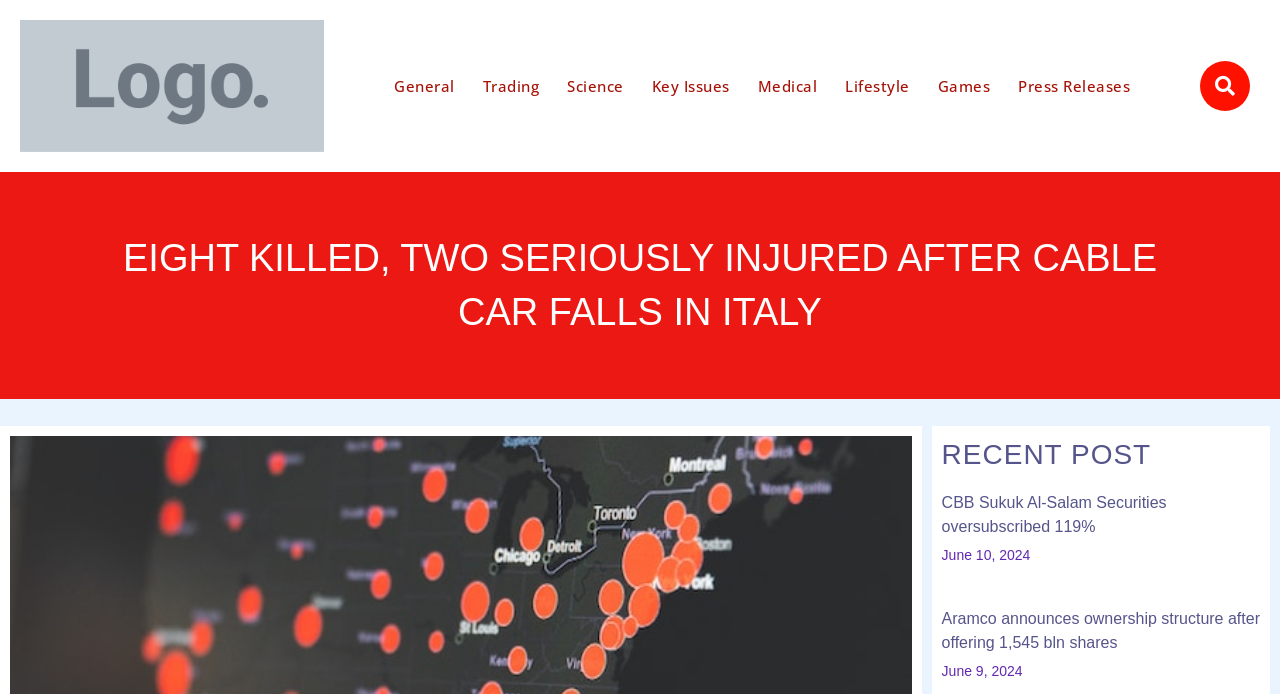Identify the bounding box coordinates of the section that should be clicked to achieve the task described: "Click on the 'General' link".

[0.297, 0.081, 0.366, 0.167]